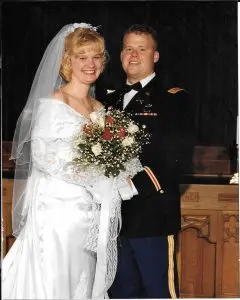In what year did the couple get married?
Can you provide a detailed and comprehensive answer to the question?

According to the narrative, the couple got married in 1997, which is a significant year marked by their union and personal milestones.